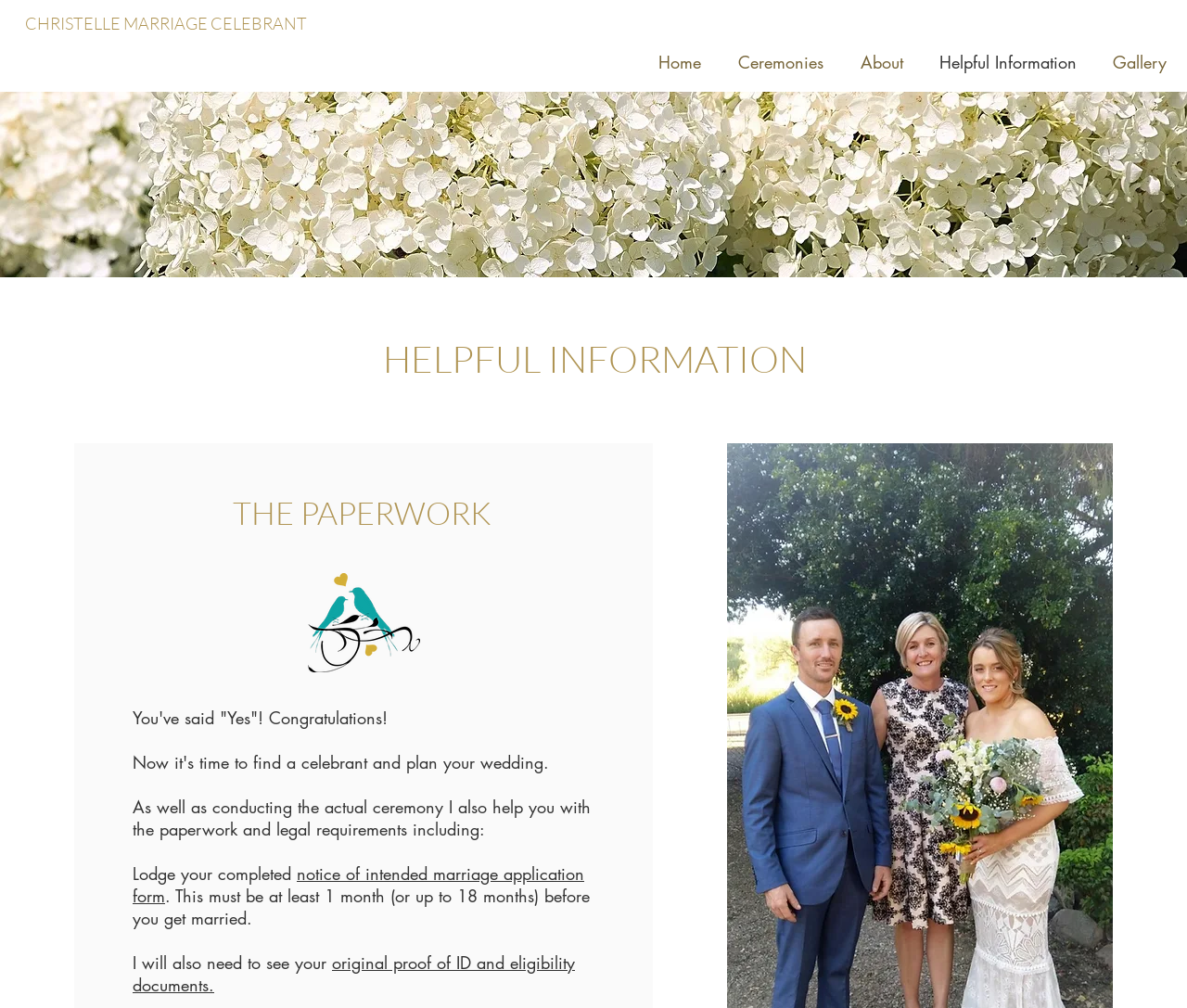Could you highlight the region that needs to be clicked to execute the instruction: "Explore the 'Gallery'"?

[0.922, 0.039, 0.998, 0.085]